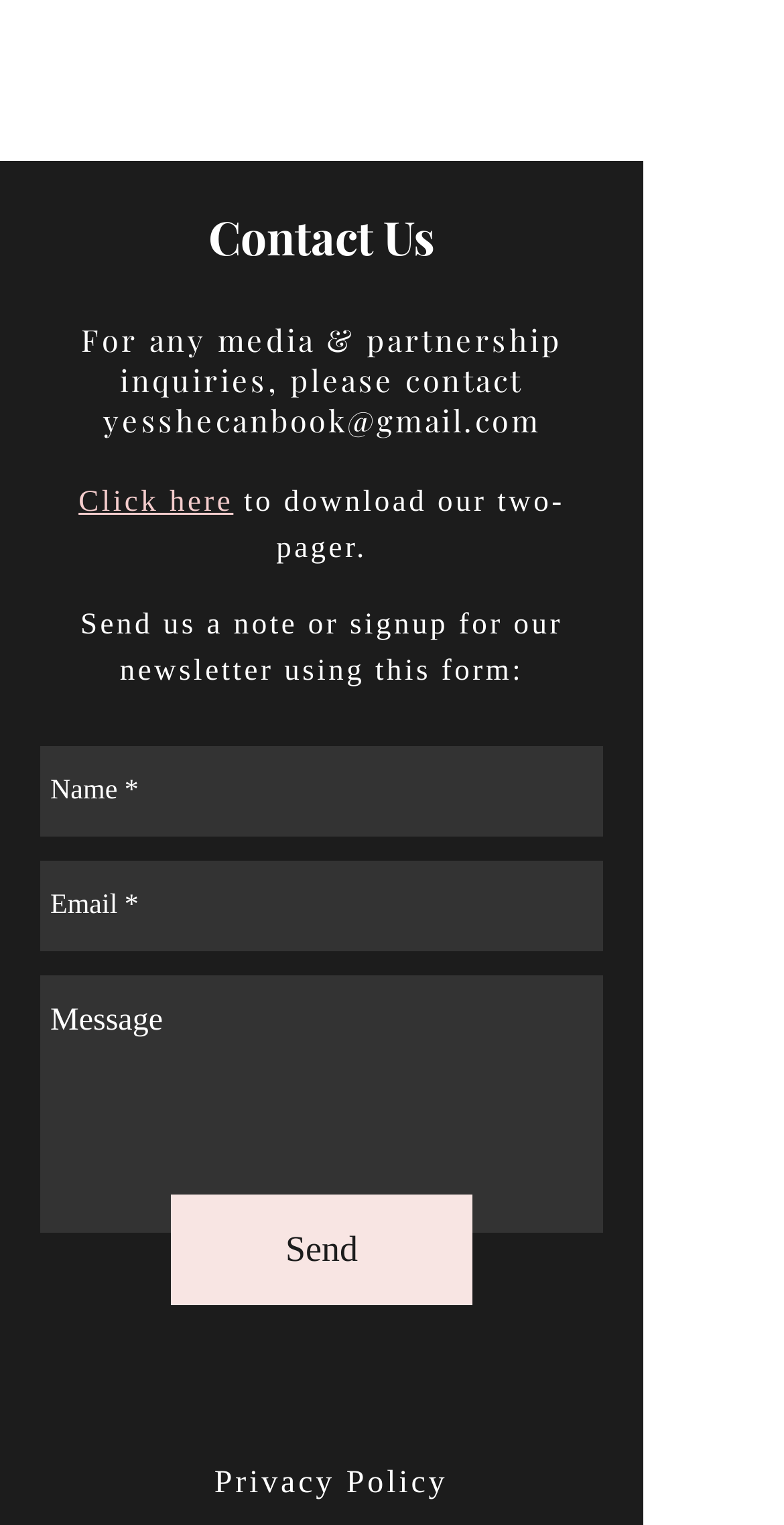Provide the bounding box coordinates of the UI element that matches the description: "Privacy Policy".

[0.273, 0.961, 0.586, 0.984]